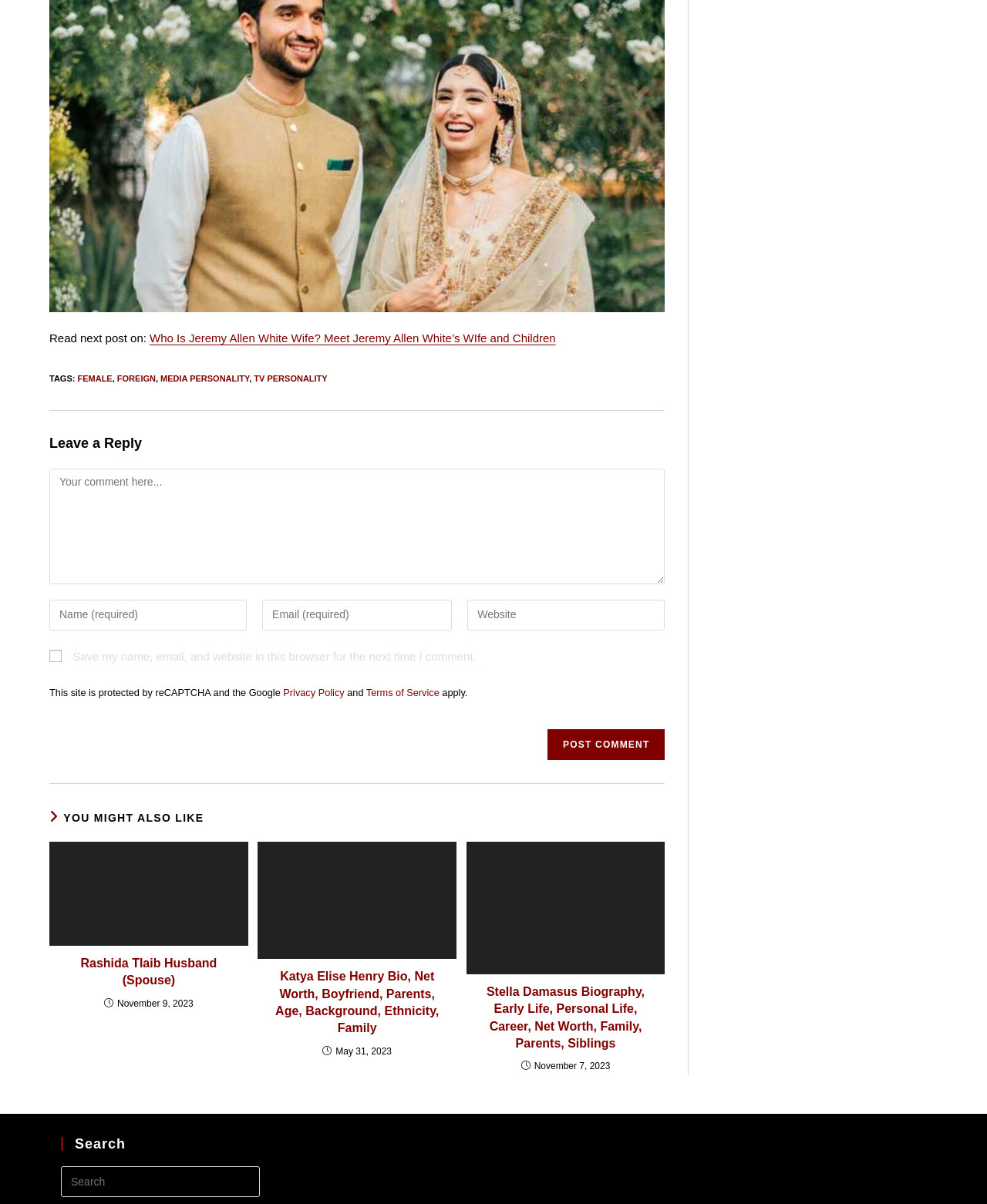Answer the question briefly using a single word or phrase: 
How many comment fields are there?

4